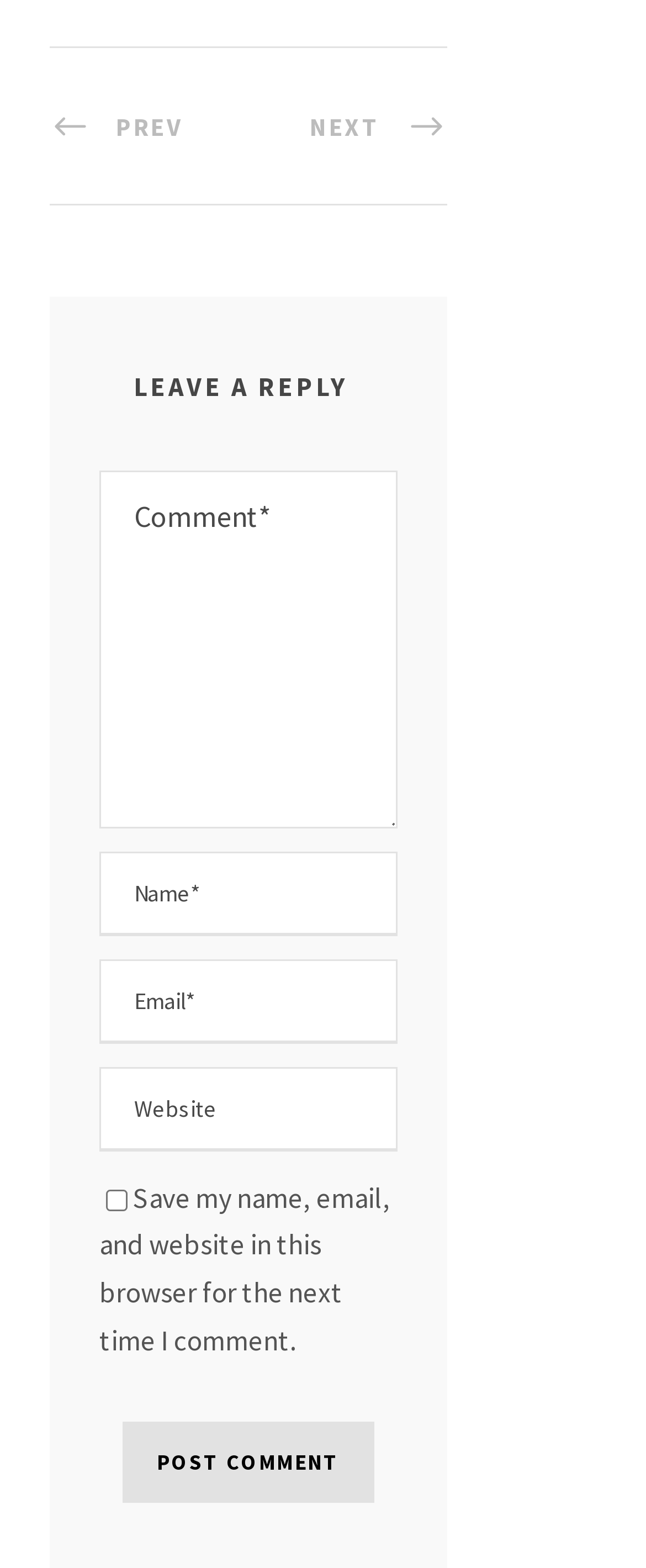Please provide a comprehensive response to the question based on the details in the image: What is the function of the button at the bottom of the page? 

The button at the bottom of the page has the text 'POST COMMENT' and is placed below the textboxes for inputting comment, name, email, and website, suggesting that it is used to submit or post the comment after filling in the required information.